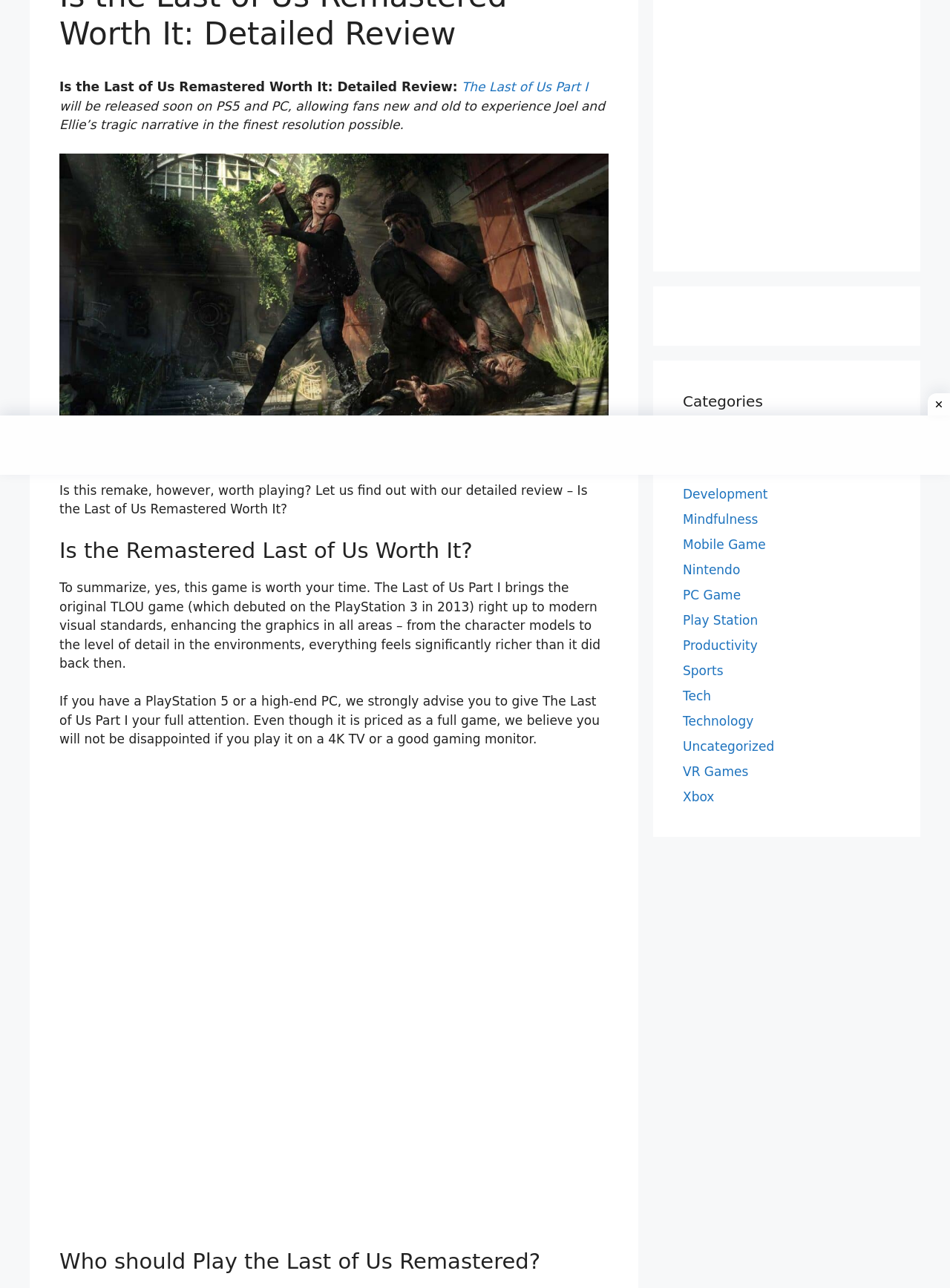Extract the bounding box coordinates for the HTML element that matches this description: "Nintendo". The coordinates should be four float numbers between 0 and 1, i.e., [left, top, right, bottom].

[0.719, 0.437, 0.779, 0.448]